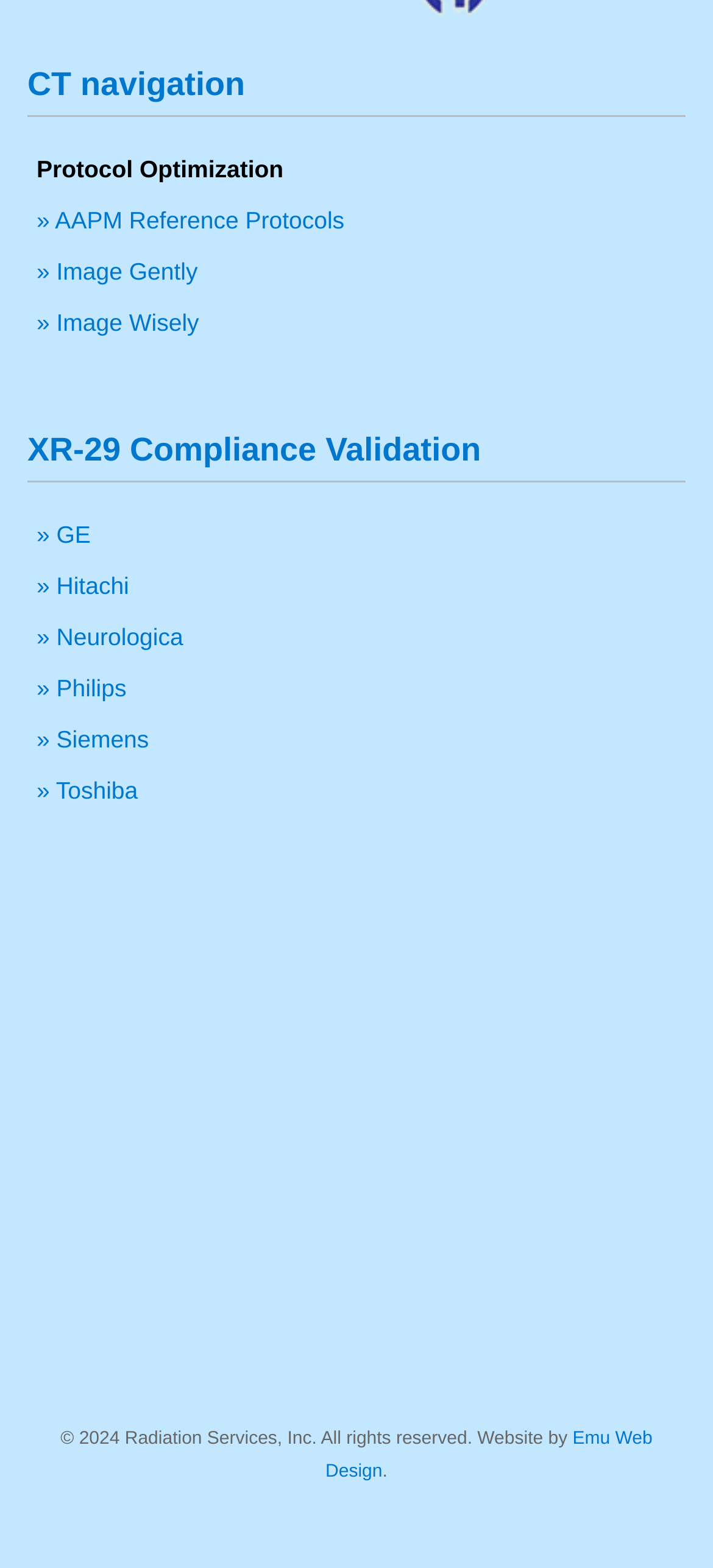Using the element description: "» Siemens", determine the bounding box coordinates for the specified UI element. The coordinates should be four float numbers between 0 and 1, [left, top, right, bottom].

[0.051, 0.462, 0.209, 0.48]